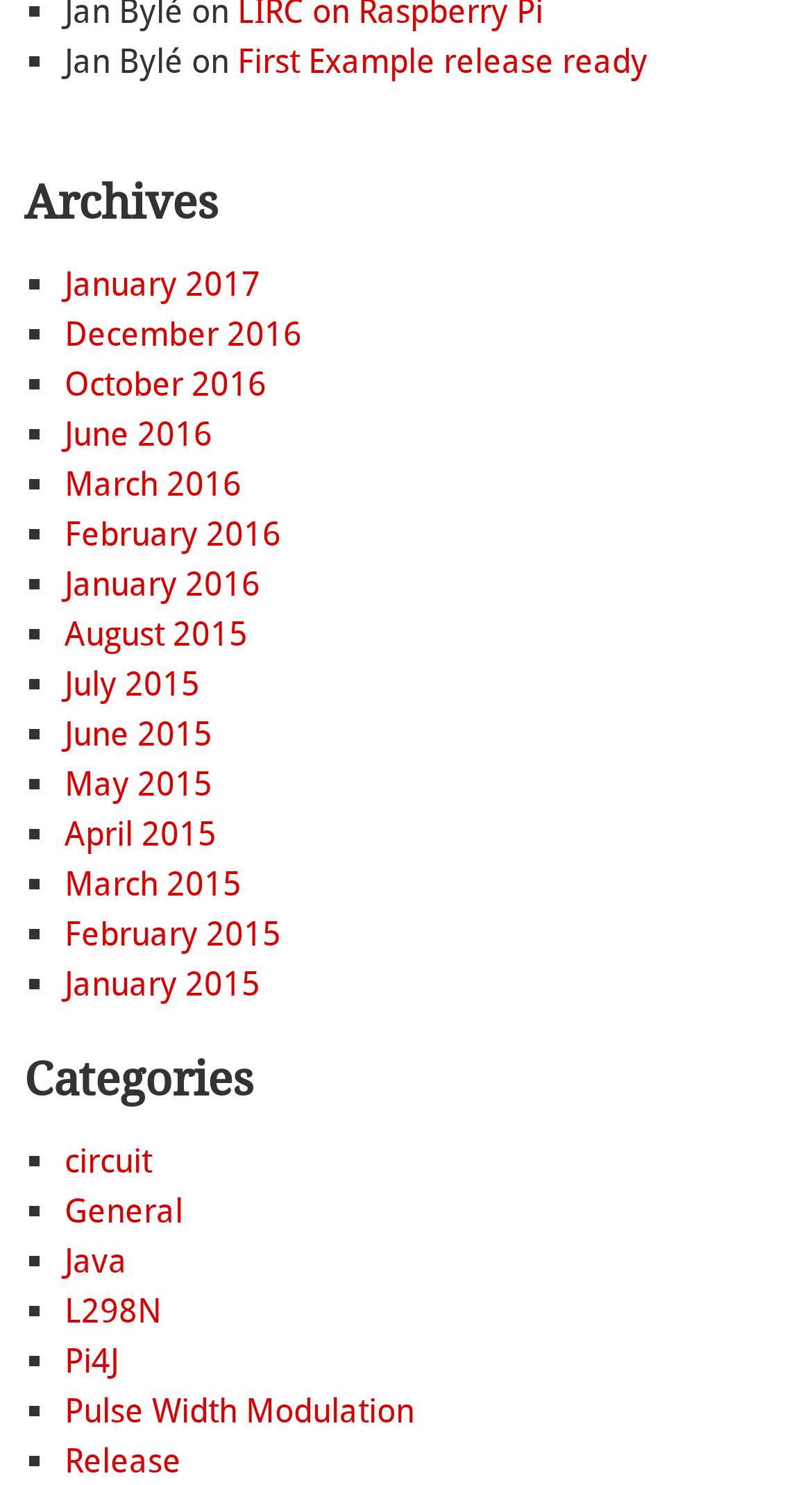Using the description: "L298N", determine the UI element's bounding box coordinates. Ensure the coordinates are in the format of four float numbers between 0 and 1, i.e., [left, top, right, bottom].

[0.079, 0.869, 0.2, 0.896]